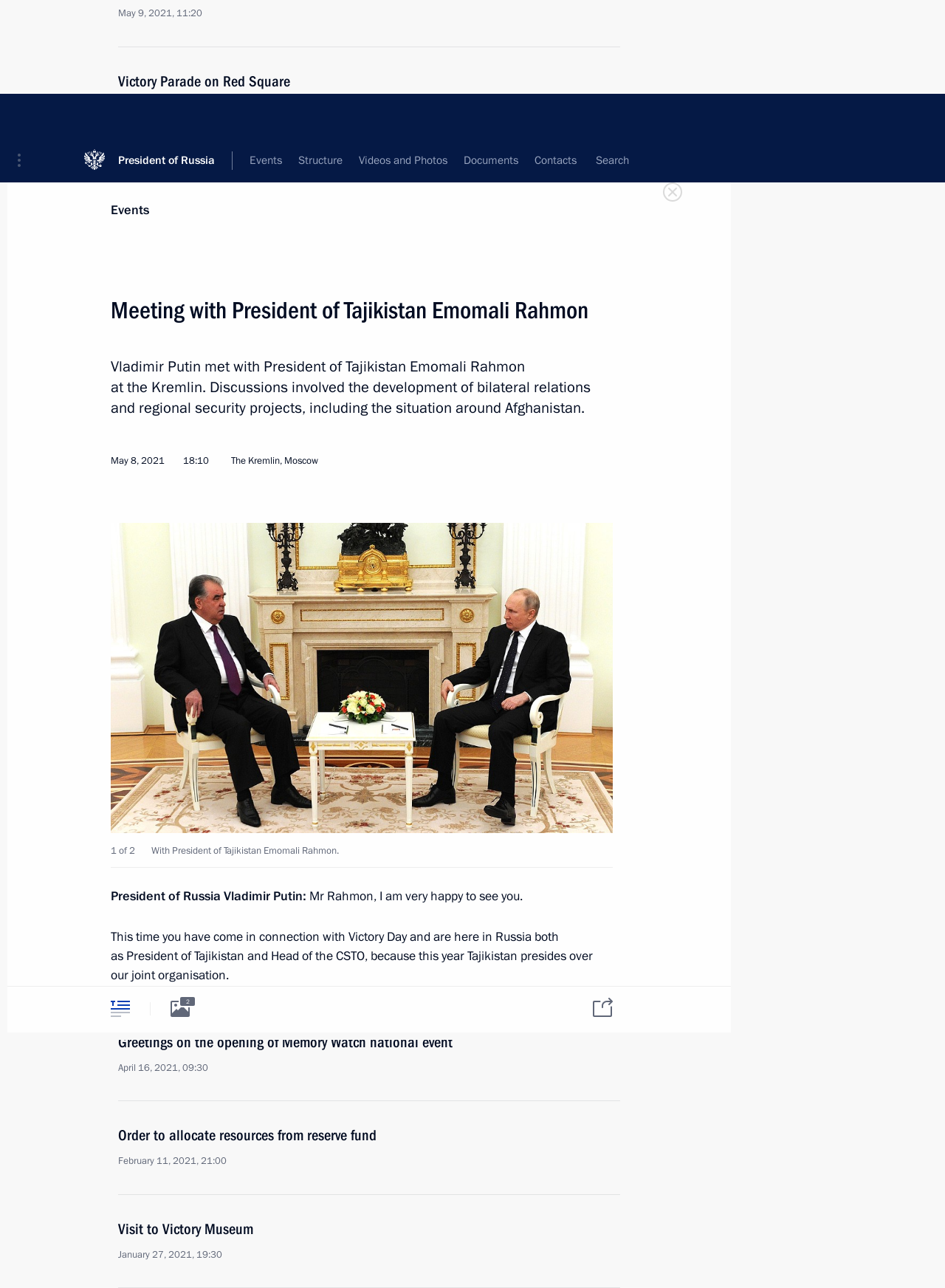Can you pinpoint the bounding box coordinates for the clickable element required for this instruction: "Search for 'Tajikistan'"? The coordinates should be four float numbers between 0 and 1, i.e., [left, top, right, bottom].

[0.314, 0.345, 0.375, 0.362]